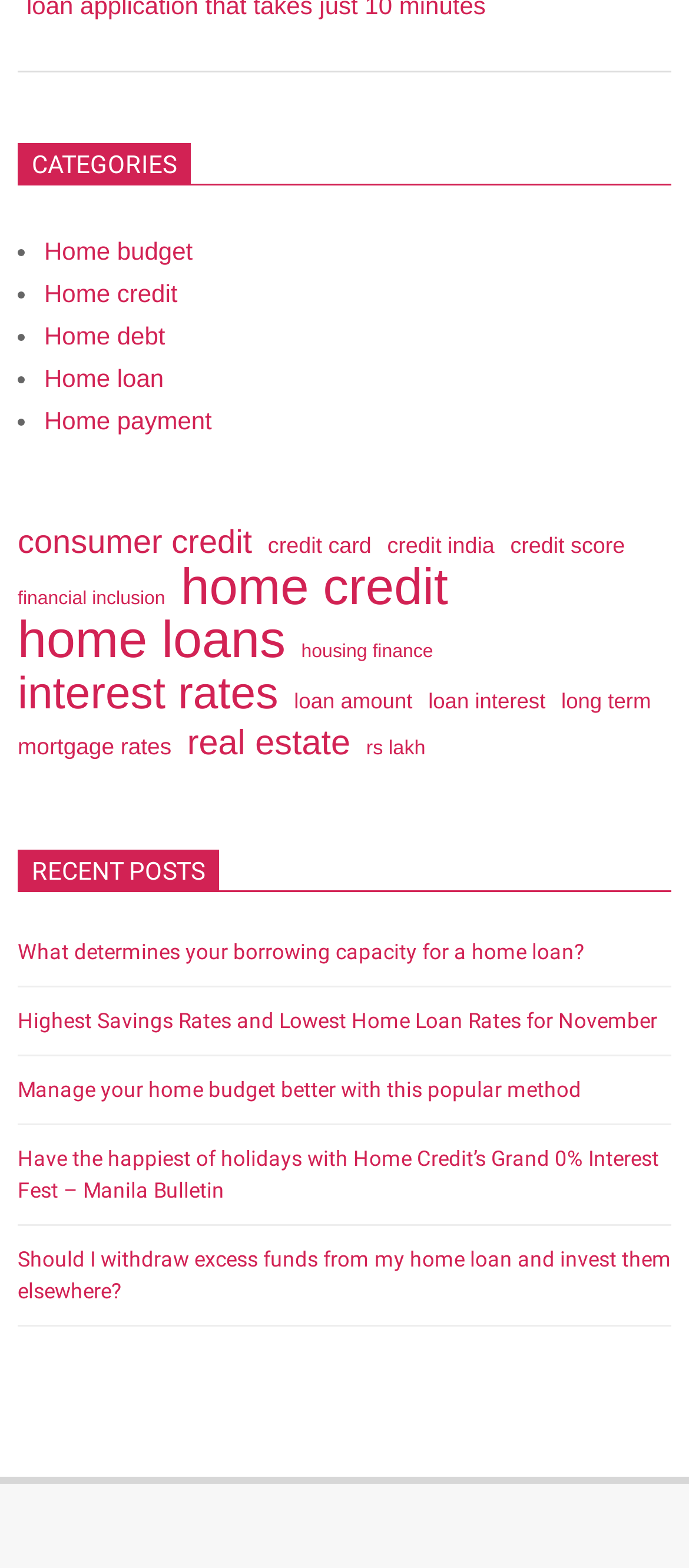Please identify the bounding box coordinates of the element I should click to complete this instruction: 'Explore 'consumer credit''. The coordinates should be given as four float numbers between 0 and 1, like this: [left, top, right, bottom].

[0.026, 0.332, 0.366, 0.359]